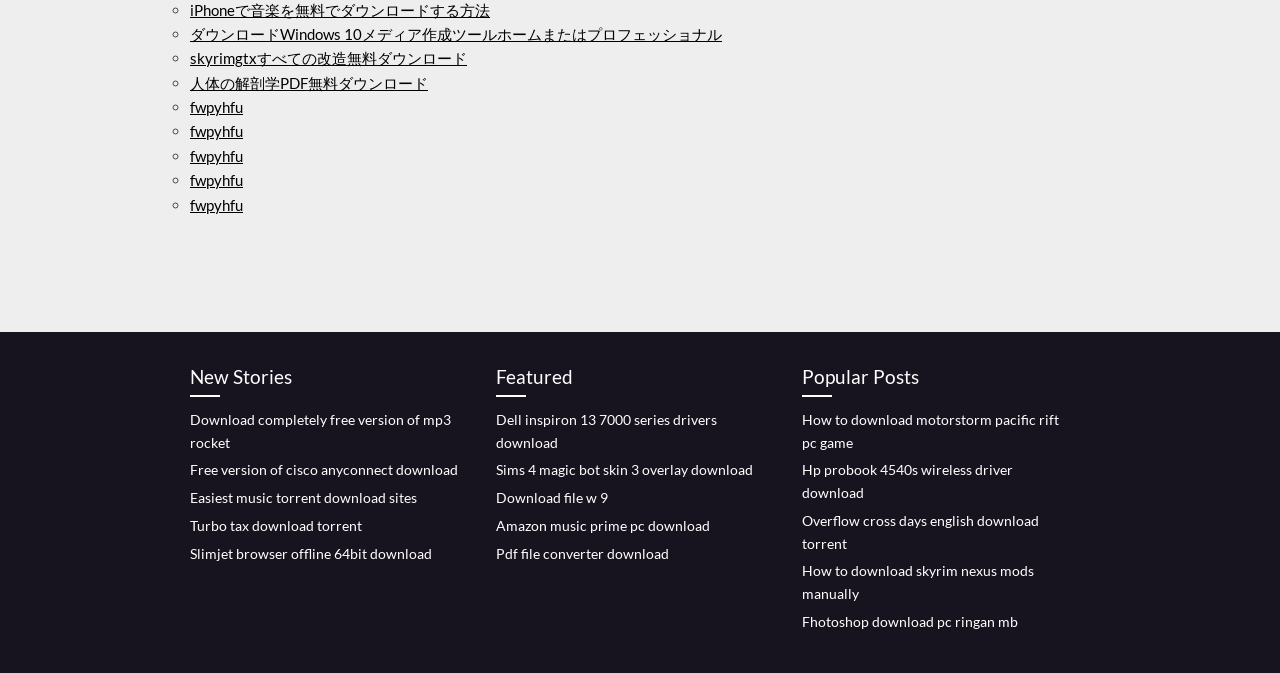Respond to the following question with a brief word or phrase:
What is the common theme among the links?

Downloads